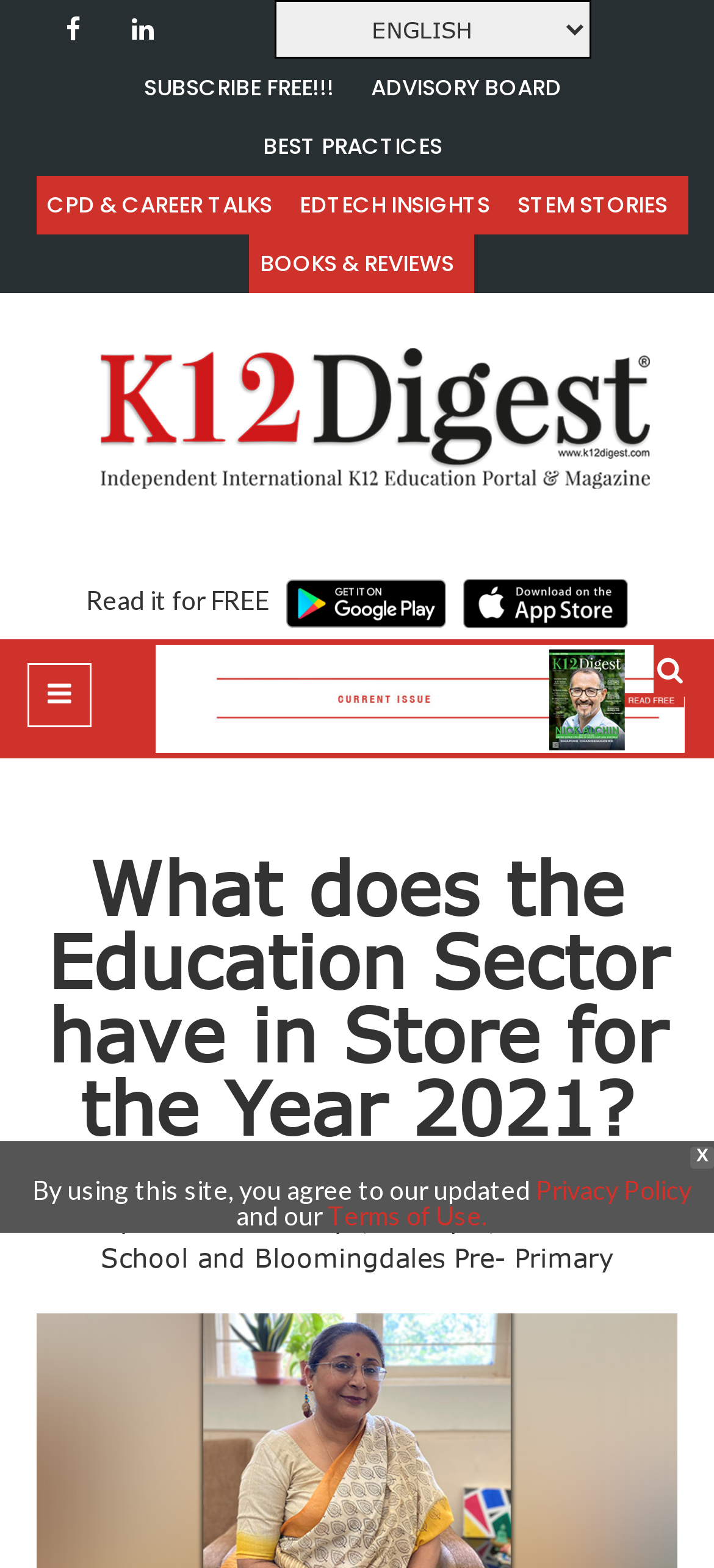Find and indicate the bounding box coordinates of the region you should select to follow the given instruction: "Check the privacy policy".

[0.75, 0.749, 0.968, 0.769]